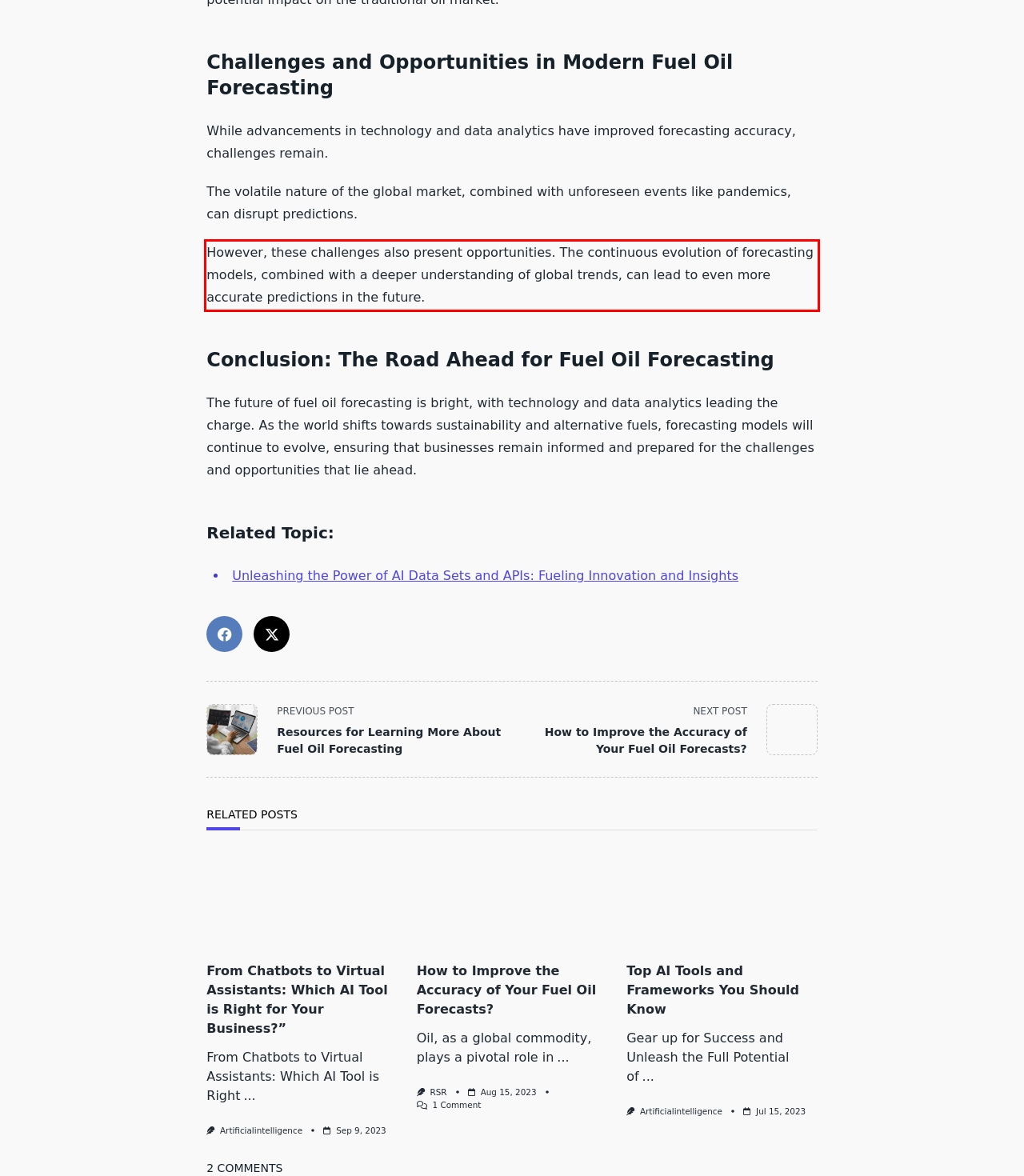Extract and provide the text found inside the red rectangle in the screenshot of the webpage.

However, these challenges also present opportunities. The continuous evolution of forecasting models, combined with a deeper understanding of global trends, can lead to even more accurate predictions in the future.